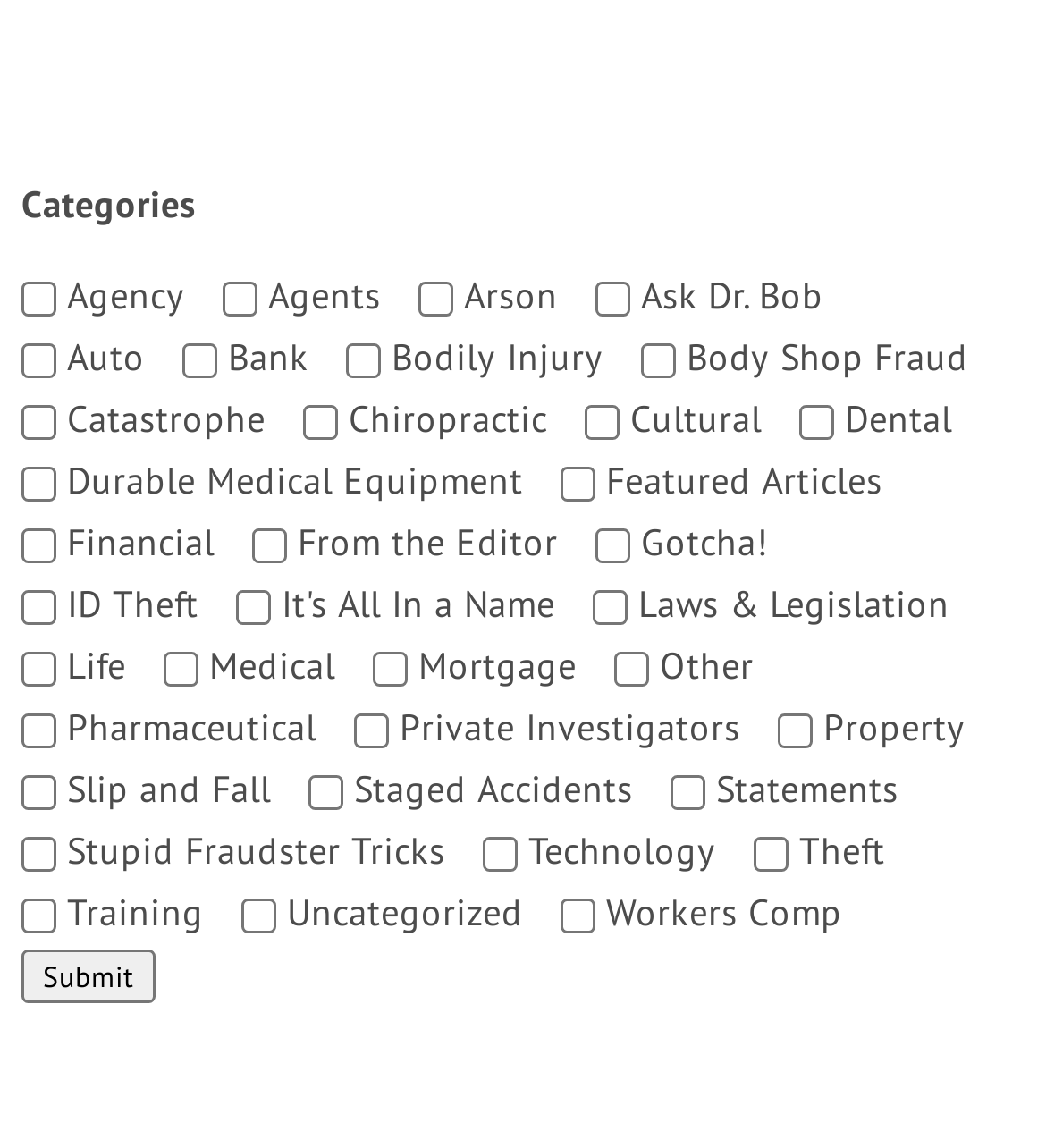Please identify the bounding box coordinates of the element I need to click to follow this instruction: "Click the 'Submit' button".

[0.021, 0.828, 0.149, 0.874]